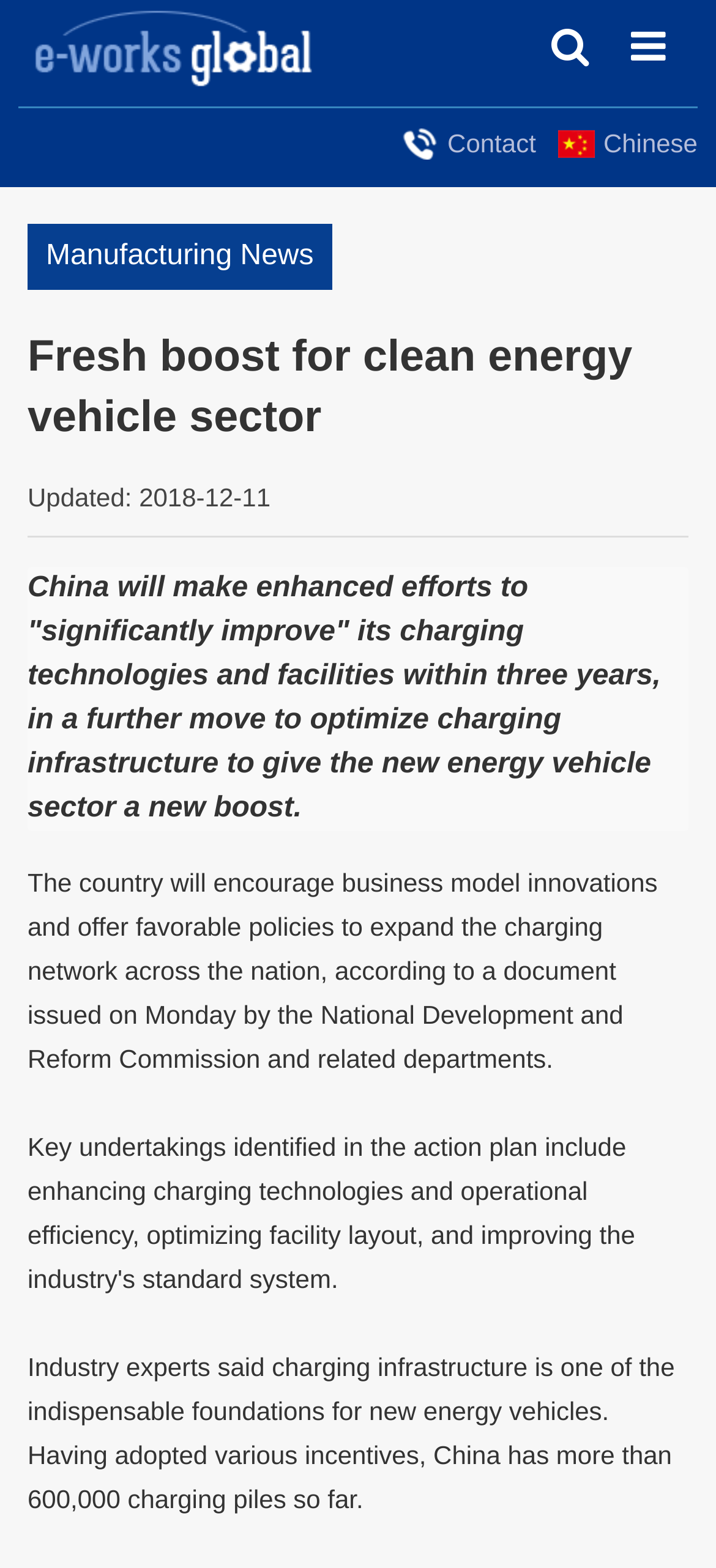Please provide a comprehensive response to the question below by analyzing the image: 
How many charging piles does China have?

According to the webpage content, industry experts mentioned that China has more than 600,000 charging piles, which is a significant infrastructure development for new energy vehicles.